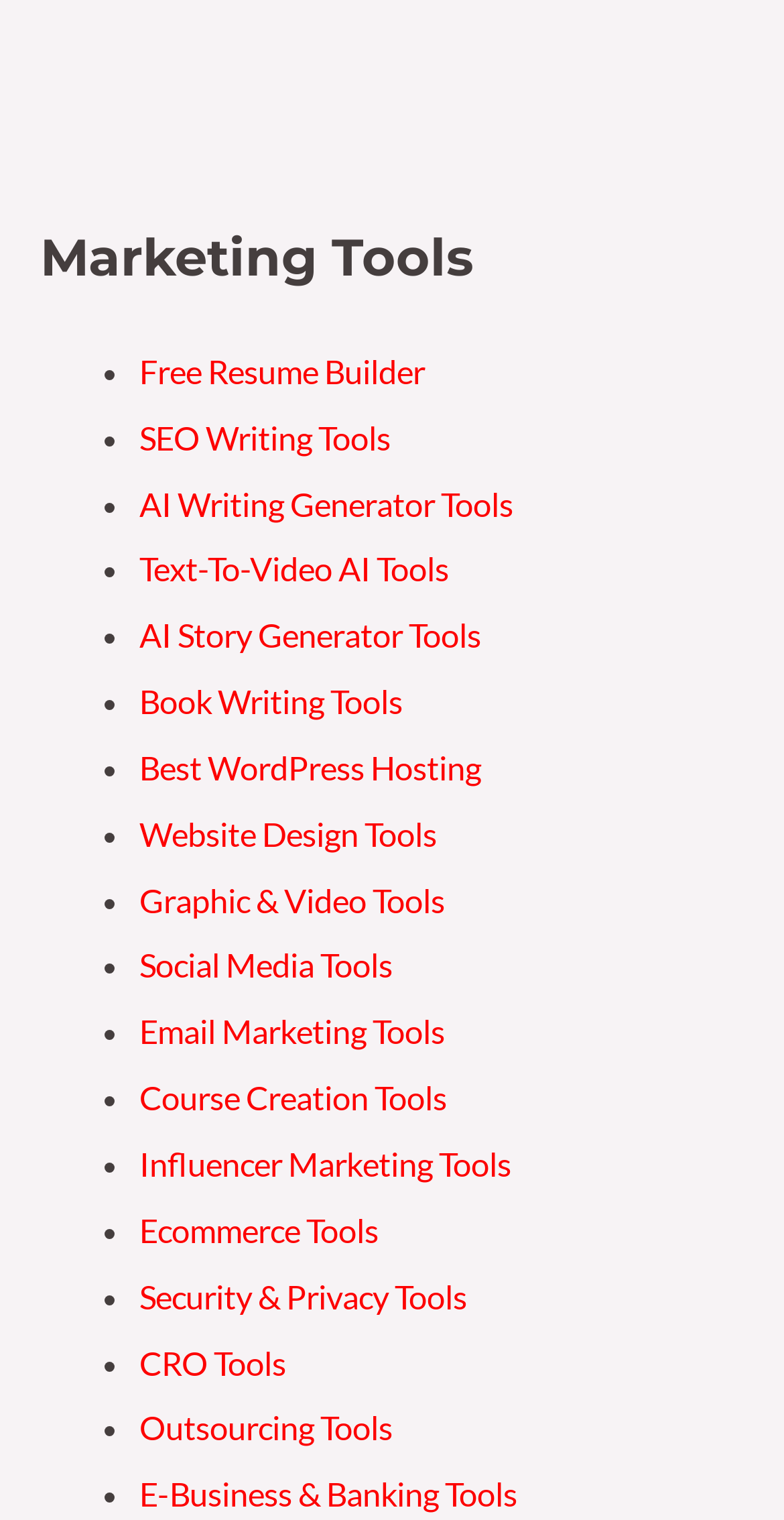What is the last marketing tool listed?
Based on the visual information, provide a detailed and comprehensive answer.

I looked at the last link under the 'Marketing Tools' heading, and it is labeled as 'E-Business & Banking Tools'.